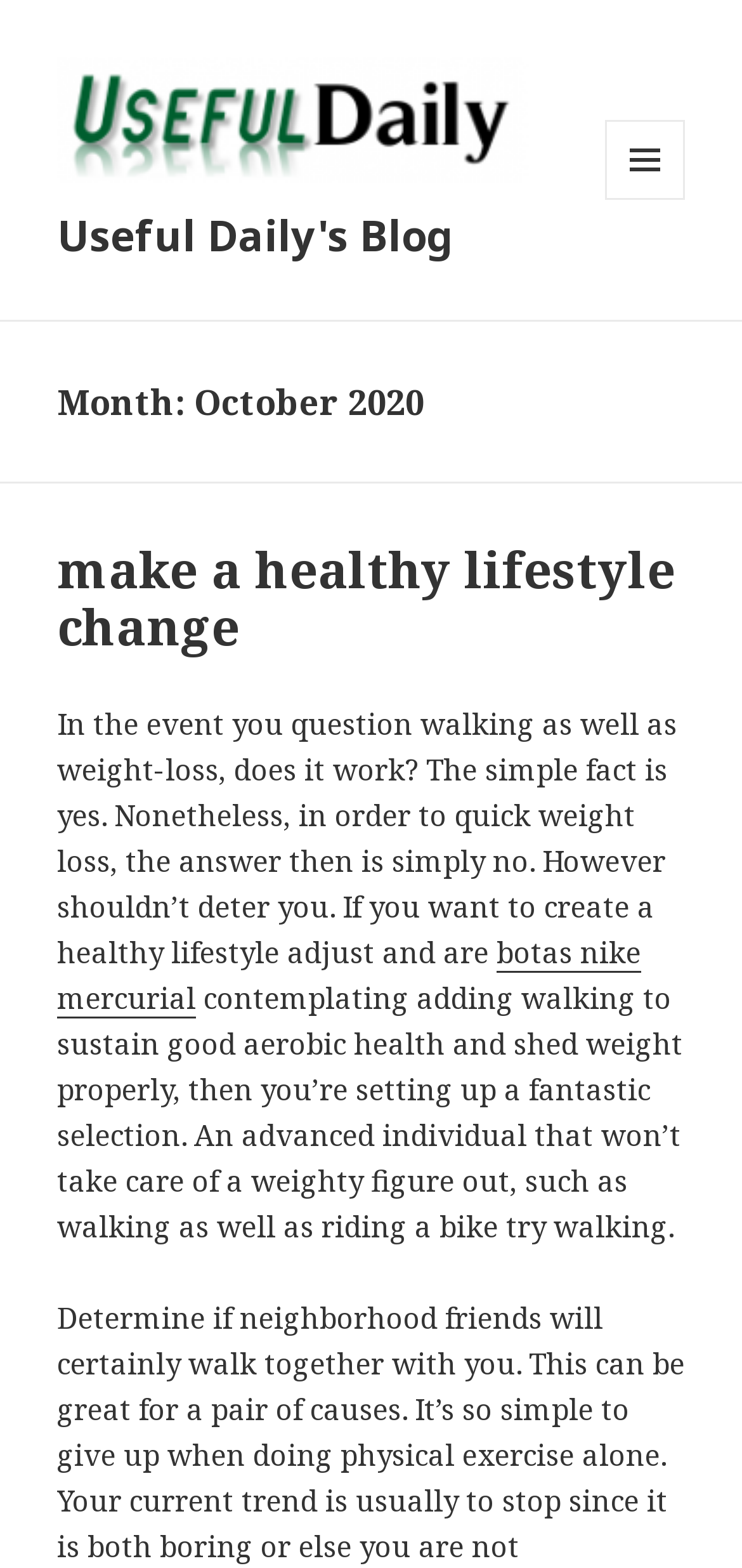Please provide a short answer using a single word or phrase for the question:
Is the blog post discussing a specific product?

No